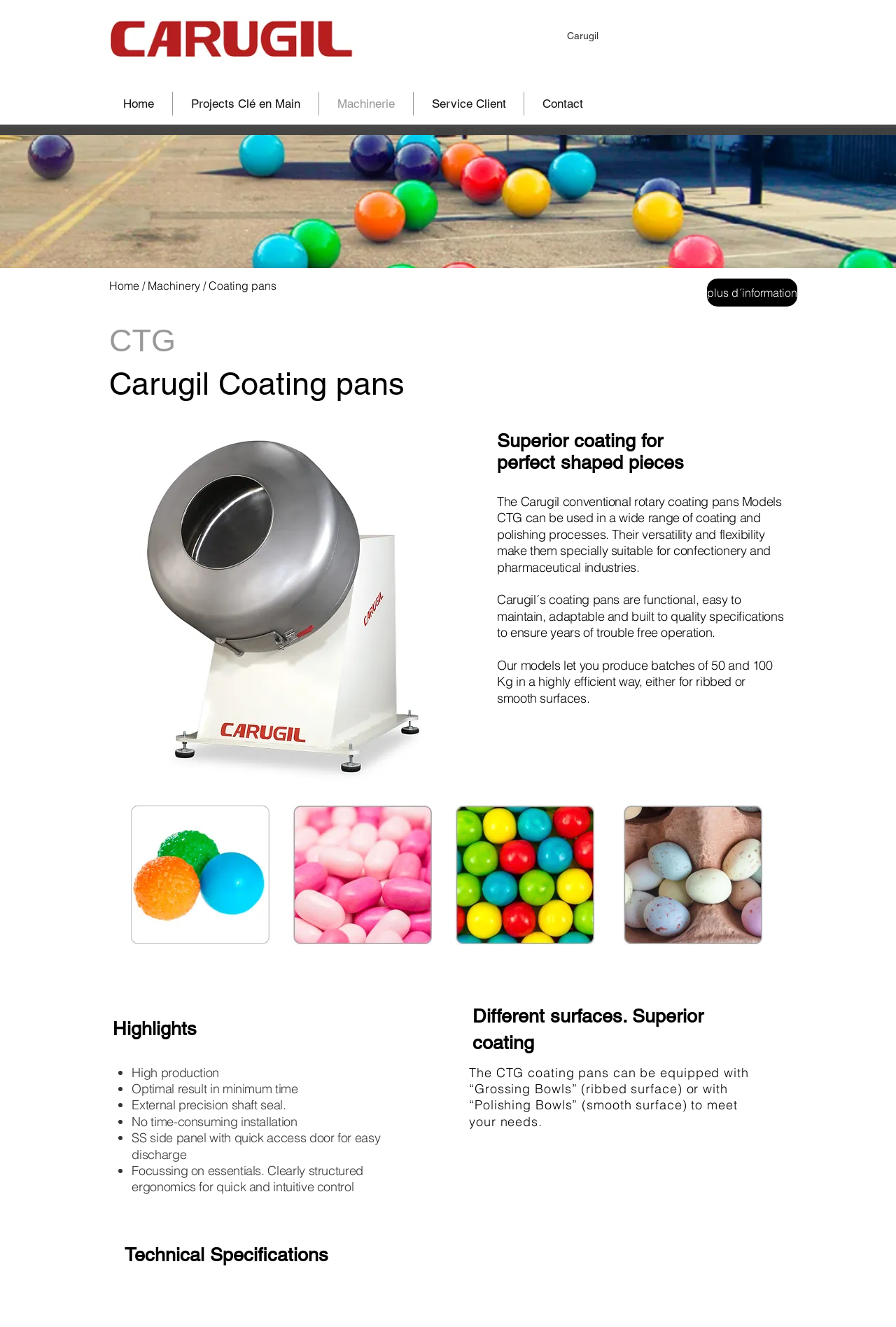Predict the bounding box coordinates of the area that should be clicked to accomplish the following instruction: "Click on Apollo Gate Operators". The bounding box coordinates should consist of four float numbers between 0 and 1, i.e., [left, top, right, bottom].

None